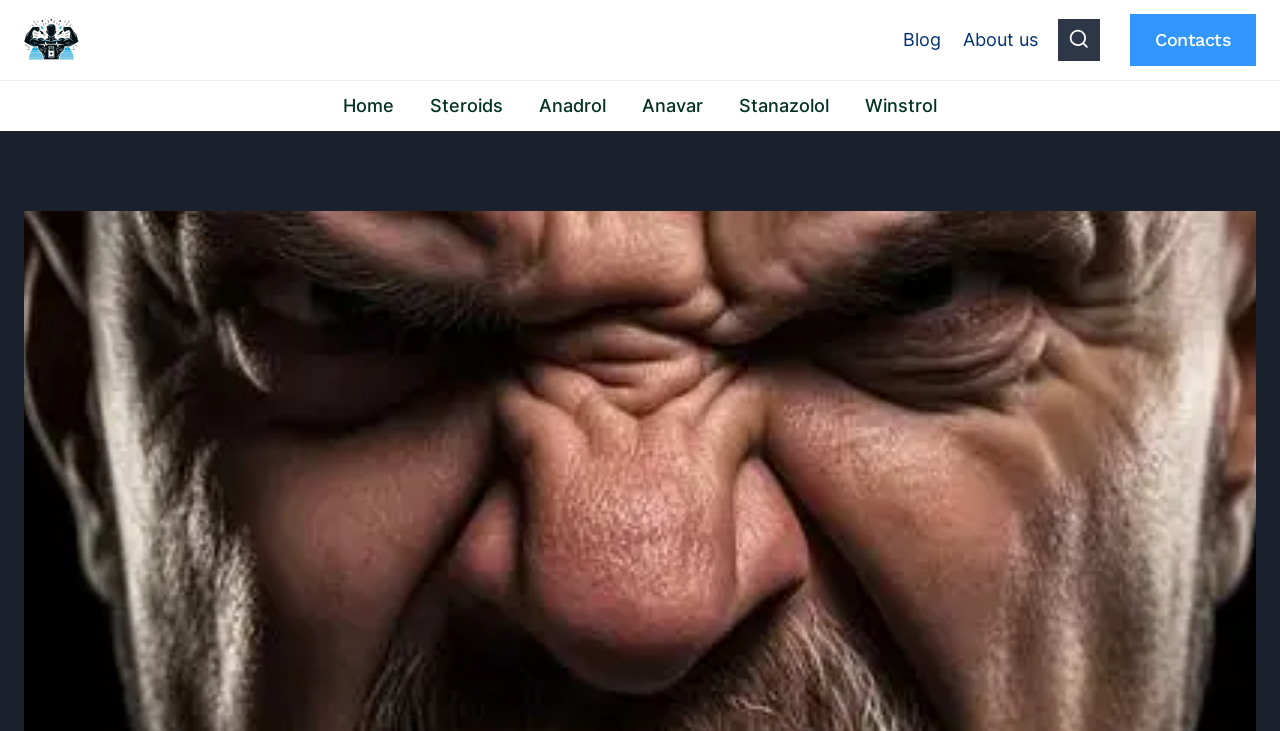Please identify the bounding box coordinates of the region to click in order to complete the given instruction: "learn about Winstrol". The coordinates should be four float numbers between 0 and 1, i.e., [left, top, right, bottom].

[0.662, 0.111, 0.746, 0.18]